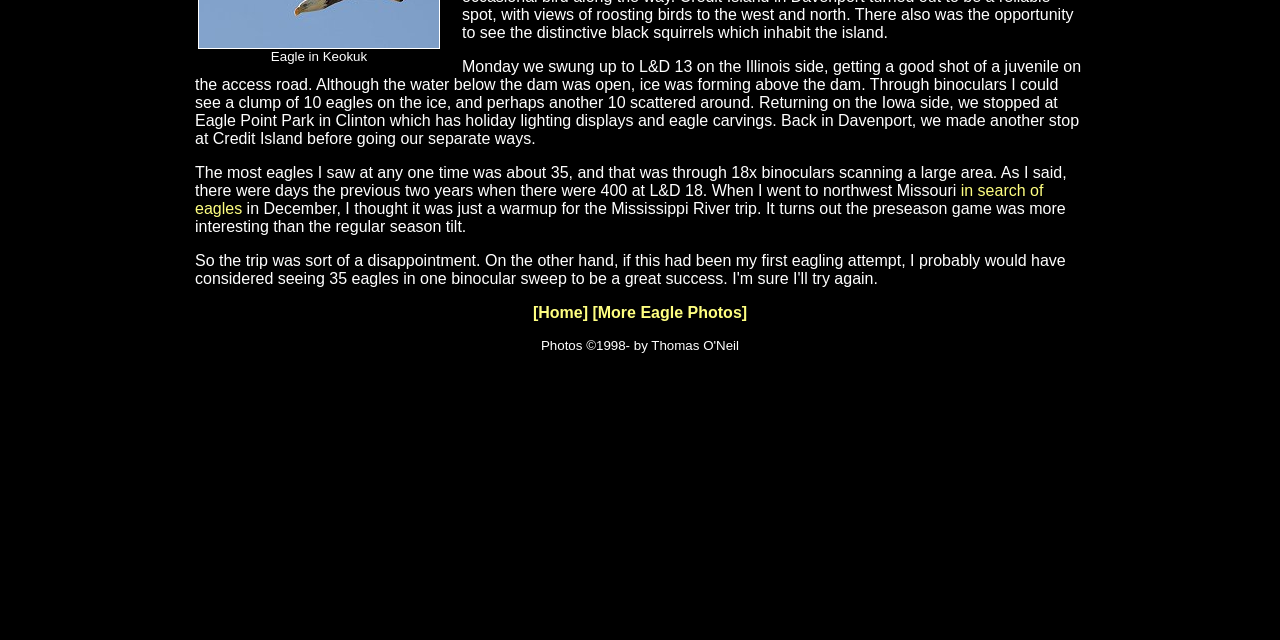Highlight the bounding box of the UI element that corresponds to this description: "in search of eagles".

[0.152, 0.284, 0.815, 0.339]